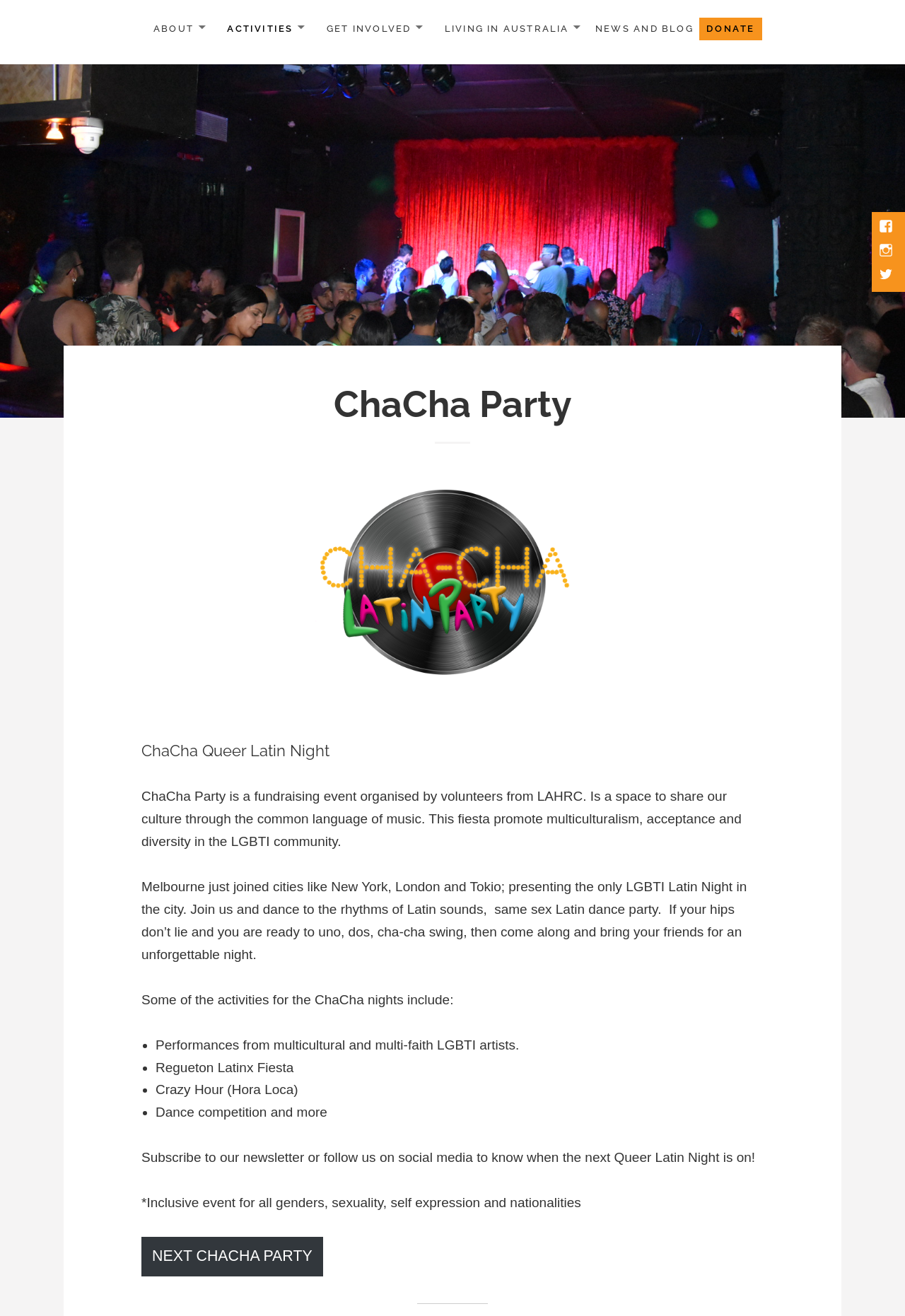Please find the bounding box coordinates of the element's region to be clicked to carry out this instruction: "Go to HOME page".

None